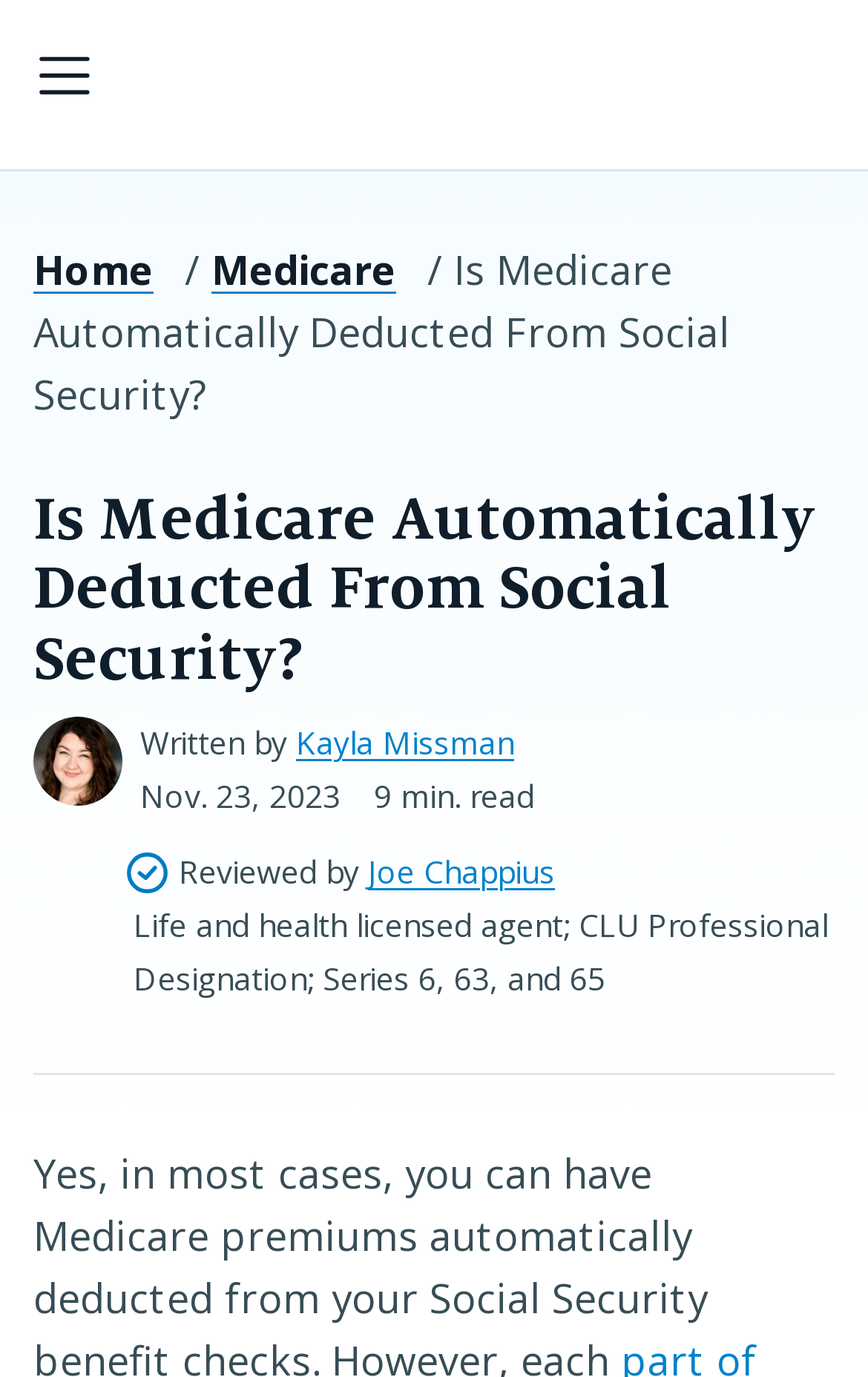Bounding box coordinates are specified in the format (top-left x, top-left y, bottom-right x, bottom-right y). All values are floating point numbers bounded between 0 and 1. Please provide the bounding box coordinate of the region this sentence describes: Joe Chappius

[0.424, 0.618, 0.639, 0.649]